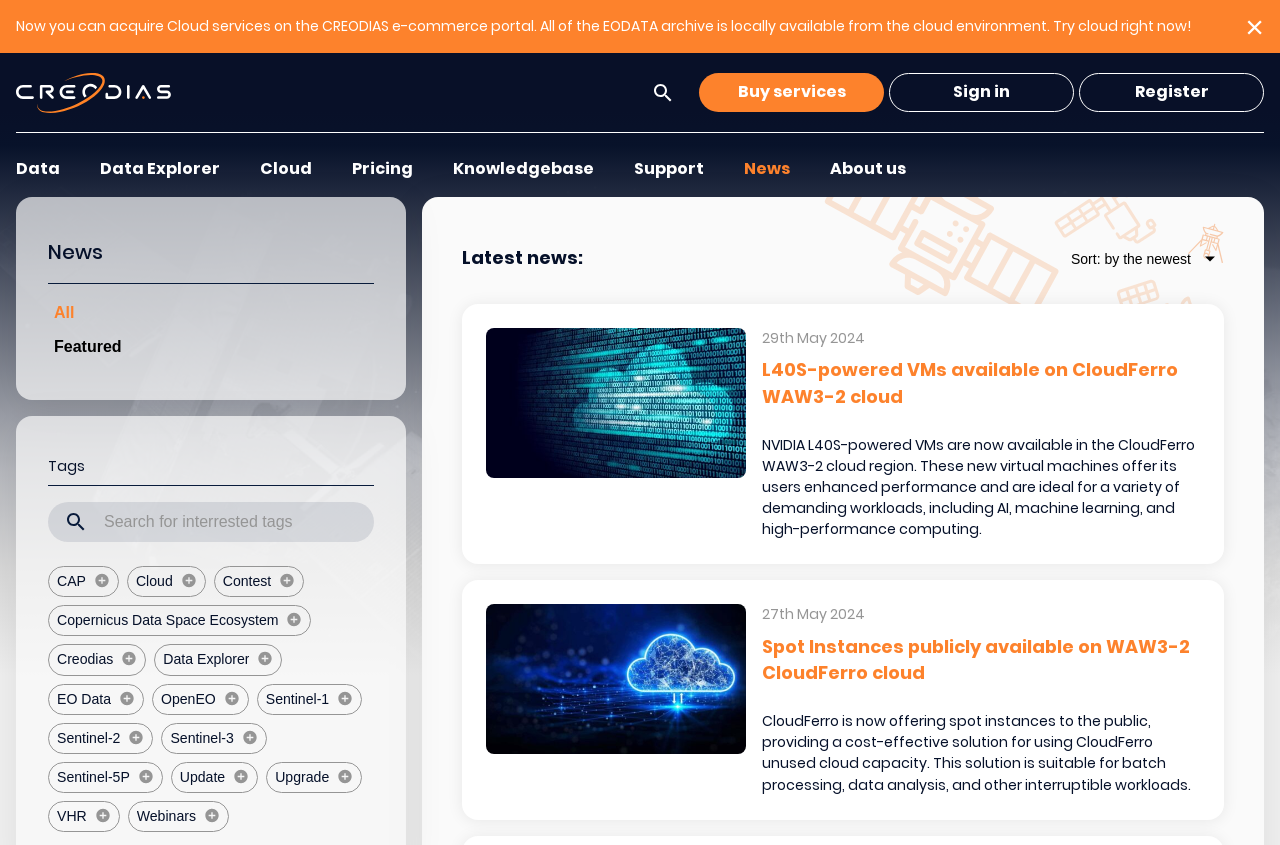Summarize the webpage in an elaborate manner.

This webpage appears to be a news page from CREODIAS, a cloud-based platform for Earth observation data. At the top of the page, there is a navigation bar with links to various sections, including "Data", "Cloud", "Pricing", "Knowledgebase", "Support", "News", and "About us". 

Below the navigation bar, there is a search box with a clear search icon and a search icon. On the top-right corner, there are links to "Buy services", "Sign in", and "Register". 

The main content of the page is divided into two sections. The left section has a heading "Latest news:" and displays a list of news articles. Each article has a title, a brief description, and a date. The articles are sorted by the newest, and there is a button to sort them. 

The right section has a heading "Tags" and displays a list of tags, each with an "Add tag" icon. There is also a search box to search for interested tags. 

There are two news articles on the page. The first article is about NVIDIA L40S-powered VMs being available on CloudFerro WAW3-2 cloud, which offers enhanced performance for demanding workloads. The second article is about spot instances being publicly available on WAW3-2 CloudFerro cloud, providing a cost-effective solution for using unused cloud capacity.